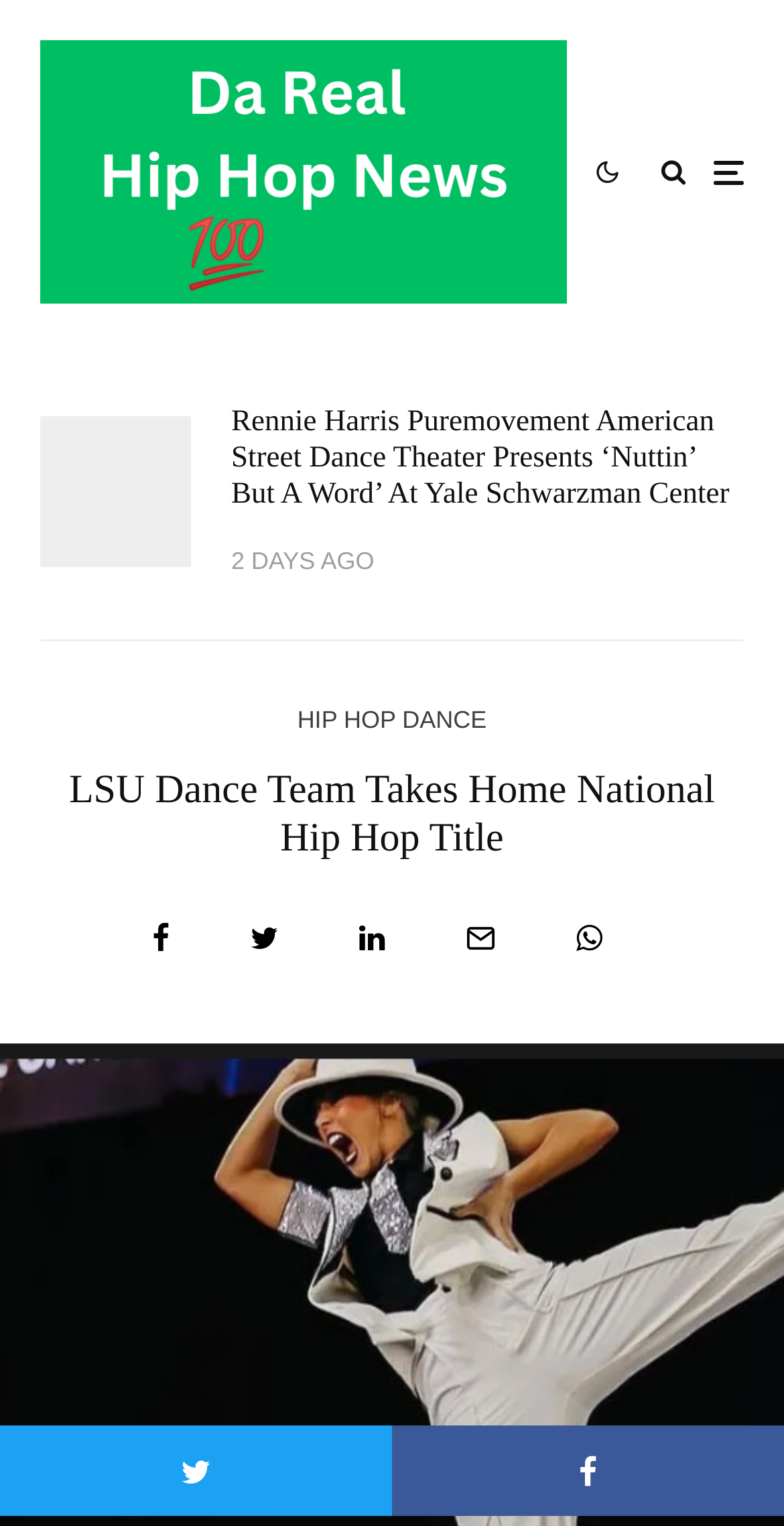Locate the bounding box coordinates of the element you need to click to accomplish the task described by this instruction: "Read more about HIP HOP DANCE".

[0.379, 0.46, 0.621, 0.486]